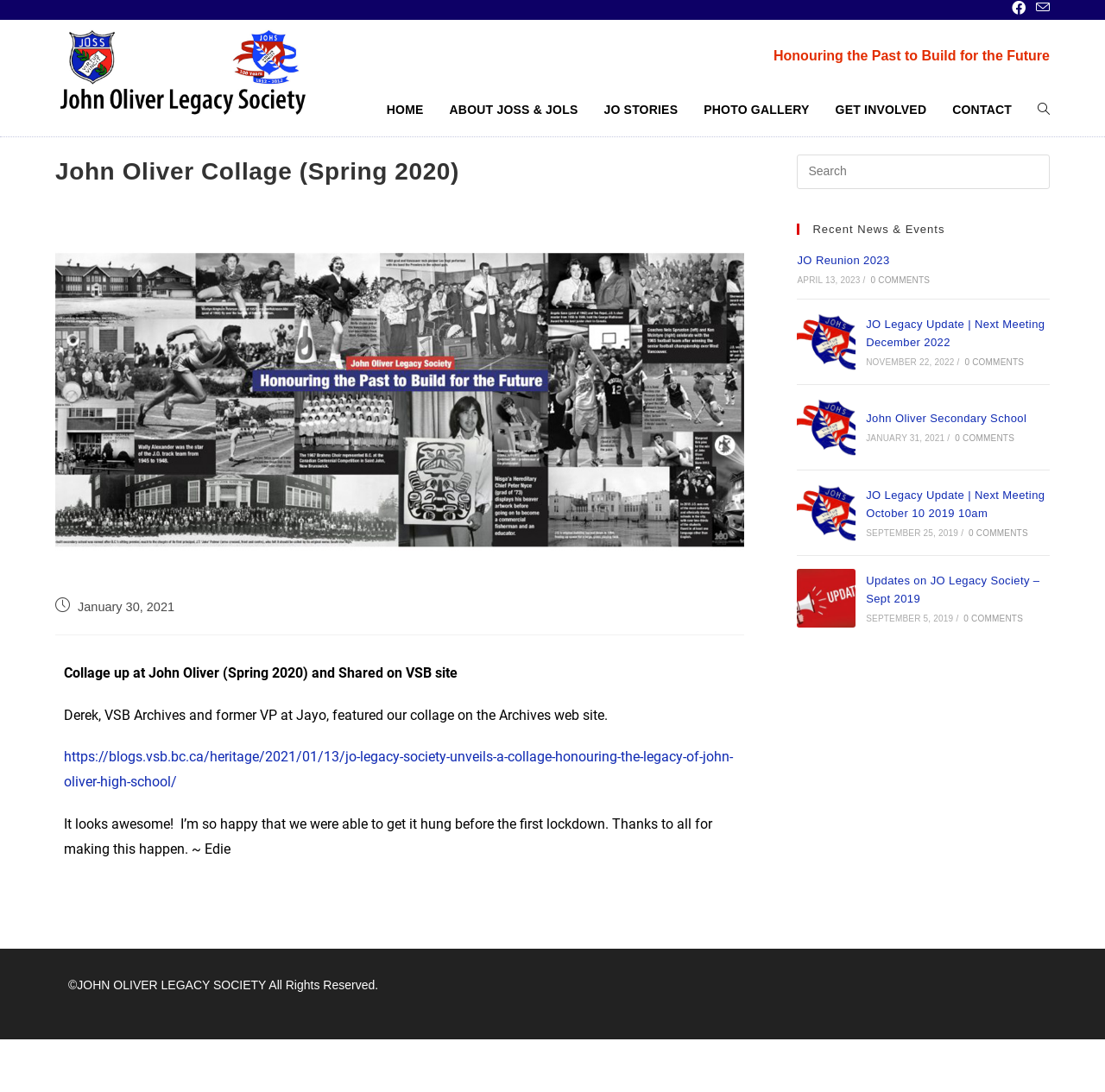Produce an extensive caption that describes everything on the webpage.

The webpage is about the John Oliver Legacy Society, with a focus on the John Oliver Collage (Spring 2020). At the top, there are social links to Facebook and email, aligned to the right side of the page. Below that, there is a layout table with a link to the John Oliver Legacy Society, accompanied by an image of the same name.

To the right of this table, there is another layout table with a static text "Honouring the Past to Build for the Future". Below these tables, there is a navigation menu with links to HOME, ABOUT JOSS & JOLS, JO STORIES, PHOTO GALLERY, GET INVOLVED, CONTACT, and TOGGLE WEBSITE SEARCH.

The main content of the page is divided into two sections. On the left, there is an article with a heading "John Oliver Collage (Spring 2020)" and an image related to the collage. Below the heading, there is a static text "January 30, 2021", followed by a paragraph of text describing the collage. There is also a link to an external website and a quote from Edie.

On the right side of the page, there is a complementary section with a search box and a heading "Recent News & Events". Below the heading, there are several links to news articles and events, each with a date and a comment count. The articles are listed in reverse chronological order, with the most recent one at the top.

At the bottom of the page, there is a copyright notice "©JOHN OLIVER LEGACY SOCIETY All Rights Reserved."